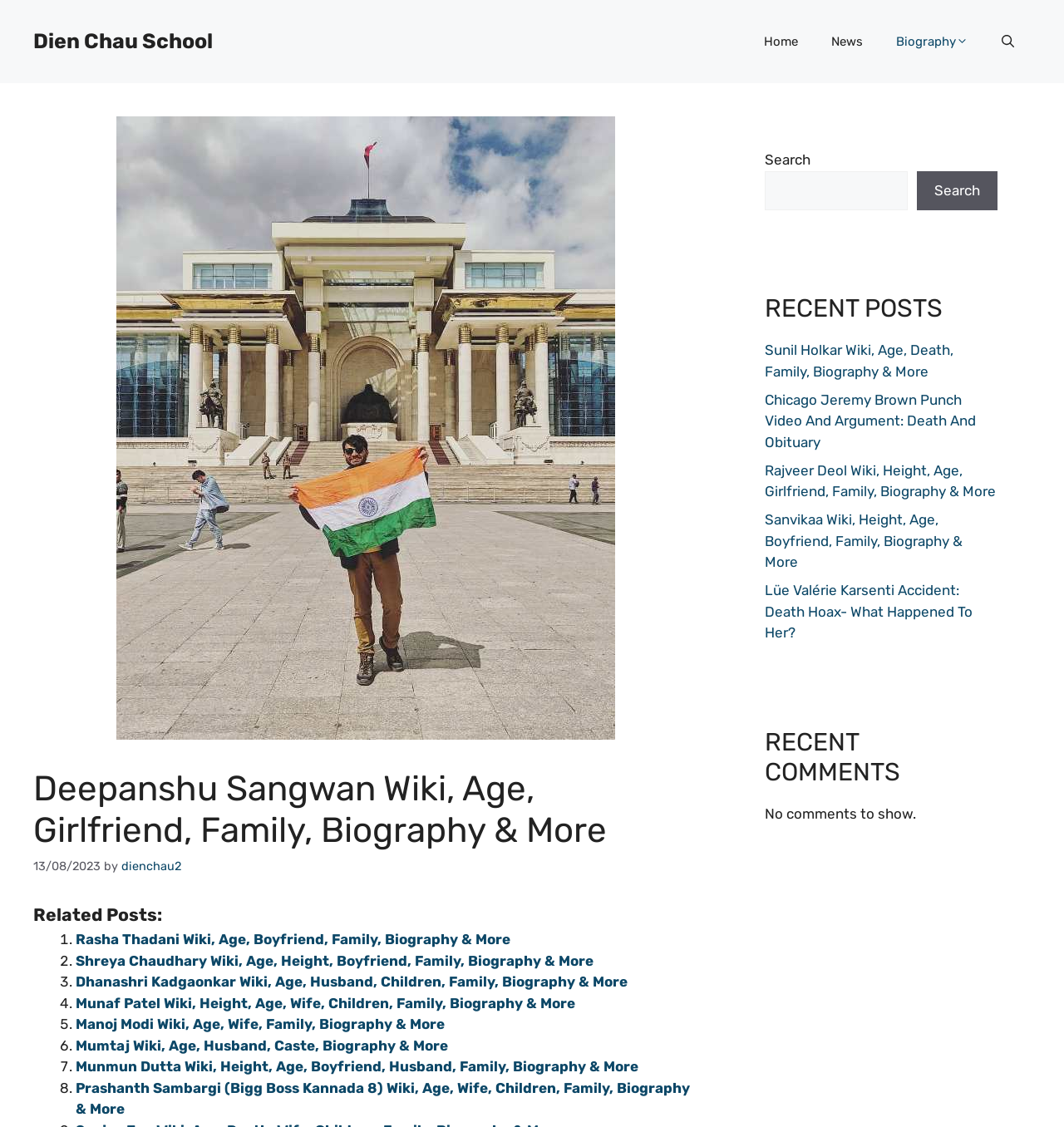What type of content is listed under 'Related Posts'?
Use the information from the image to give a detailed answer to the question.

I looked at the links listed under 'Related Posts' and found that they are all biographies of different individuals, such as Rasha Thadani, Shreya Chaudhary, and others.